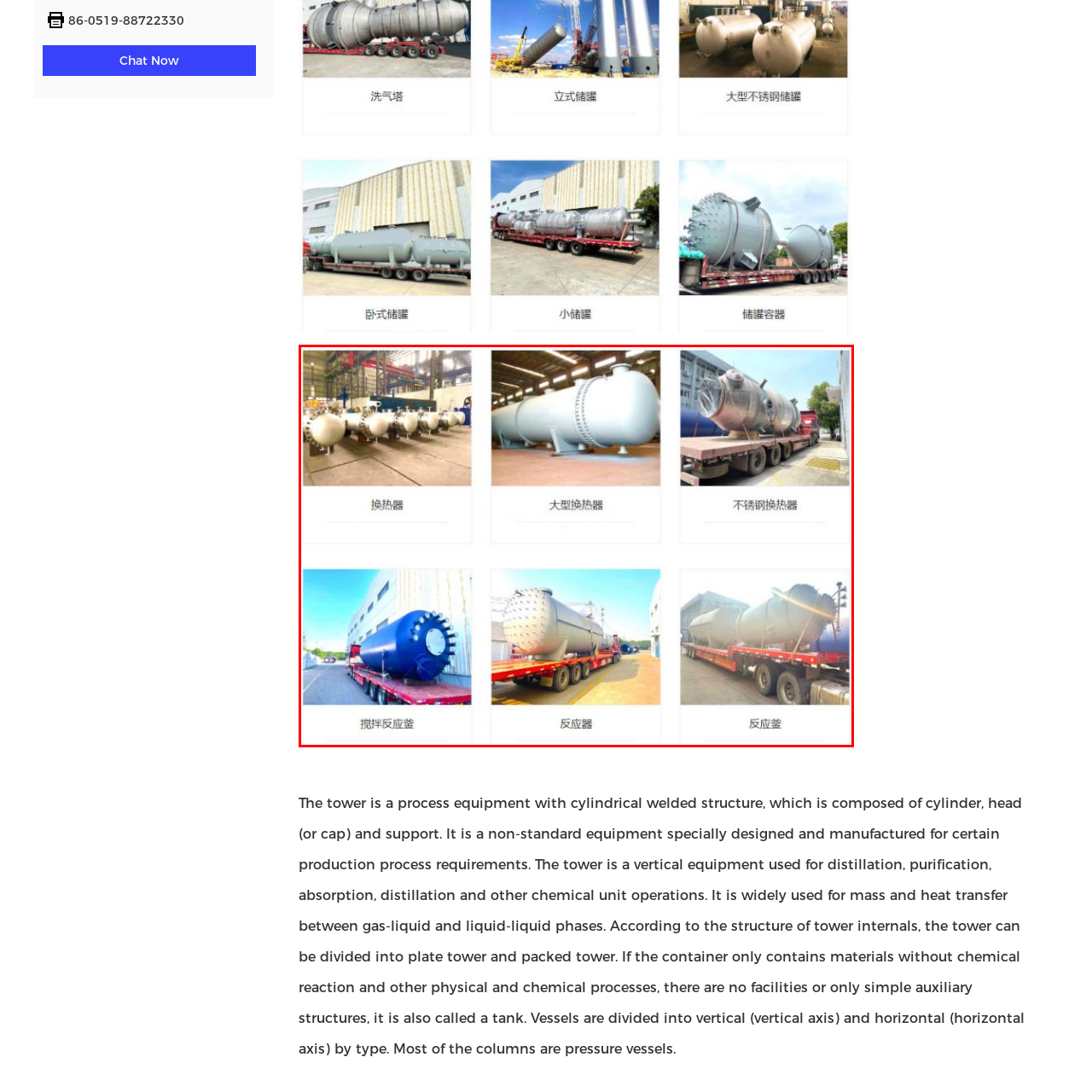What is the purpose of reactors?
Analyze the image surrounded by the red bounding box and provide a thorough answer.

According to the caption, reactors are essential for conducting chemical reactions under controlled conditions, which suggests that their primary purpose is to facilitate these reactions.